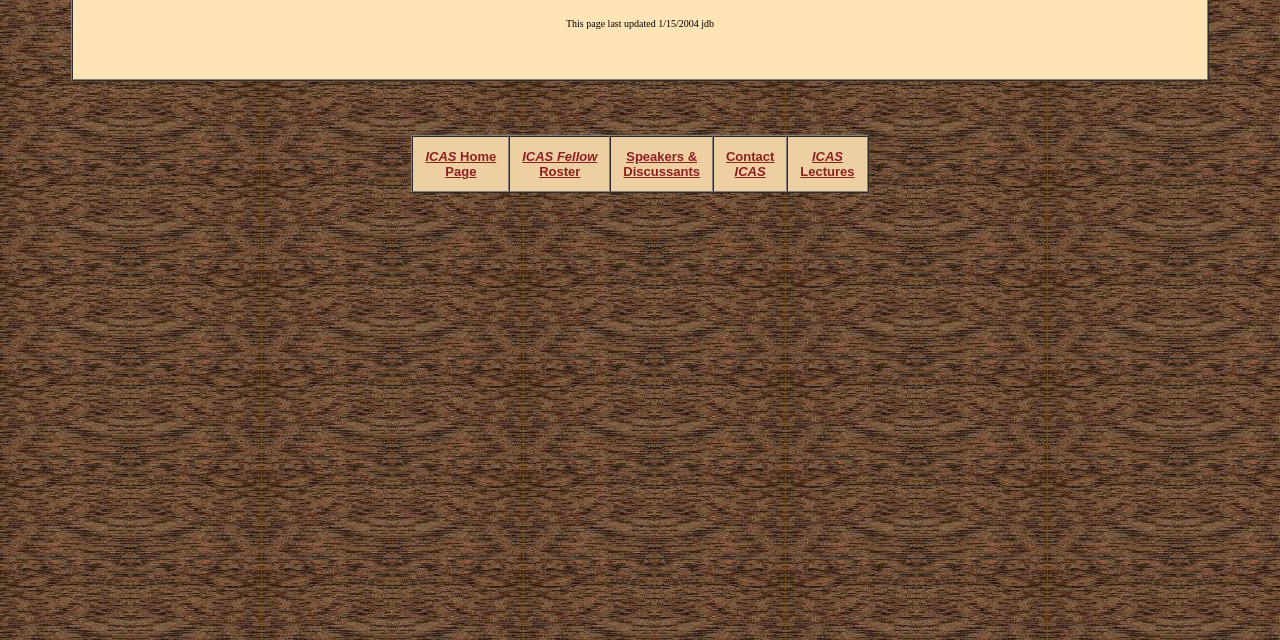Provide the bounding box coordinates of the HTML element described by the text: "ICASLectures". The coordinates should be in the format [left, top, right, bottom] with values between 0 and 1.

[0.625, 0.23, 0.668, 0.28]